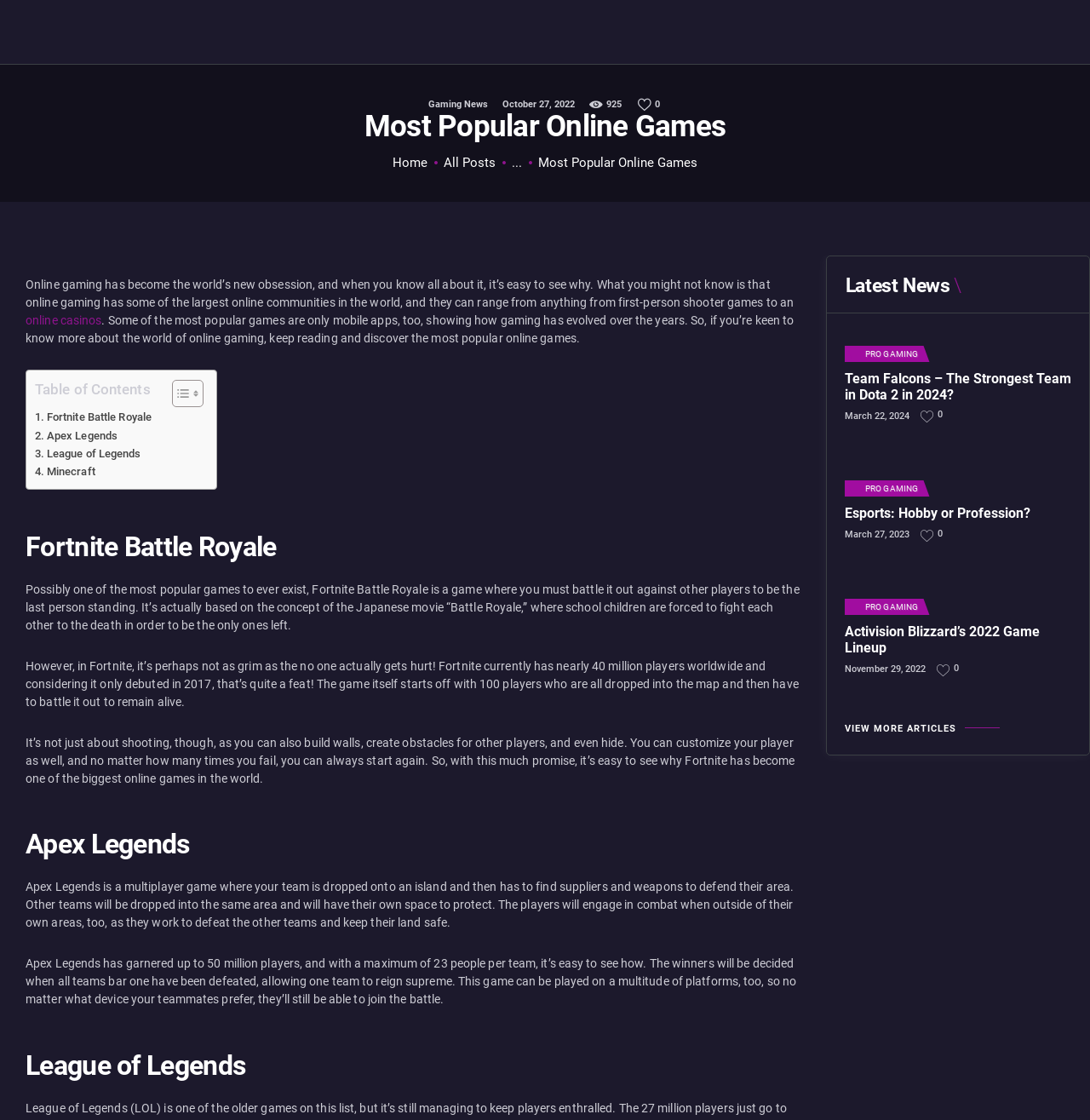Locate the bounding box coordinates of the area that needs to be clicked to fulfill the following instruction: "Go to Home page". The coordinates should be in the format of four float numbers between 0 and 1, namely [left, top, right, bottom].

[0.36, 0.138, 0.392, 0.153]